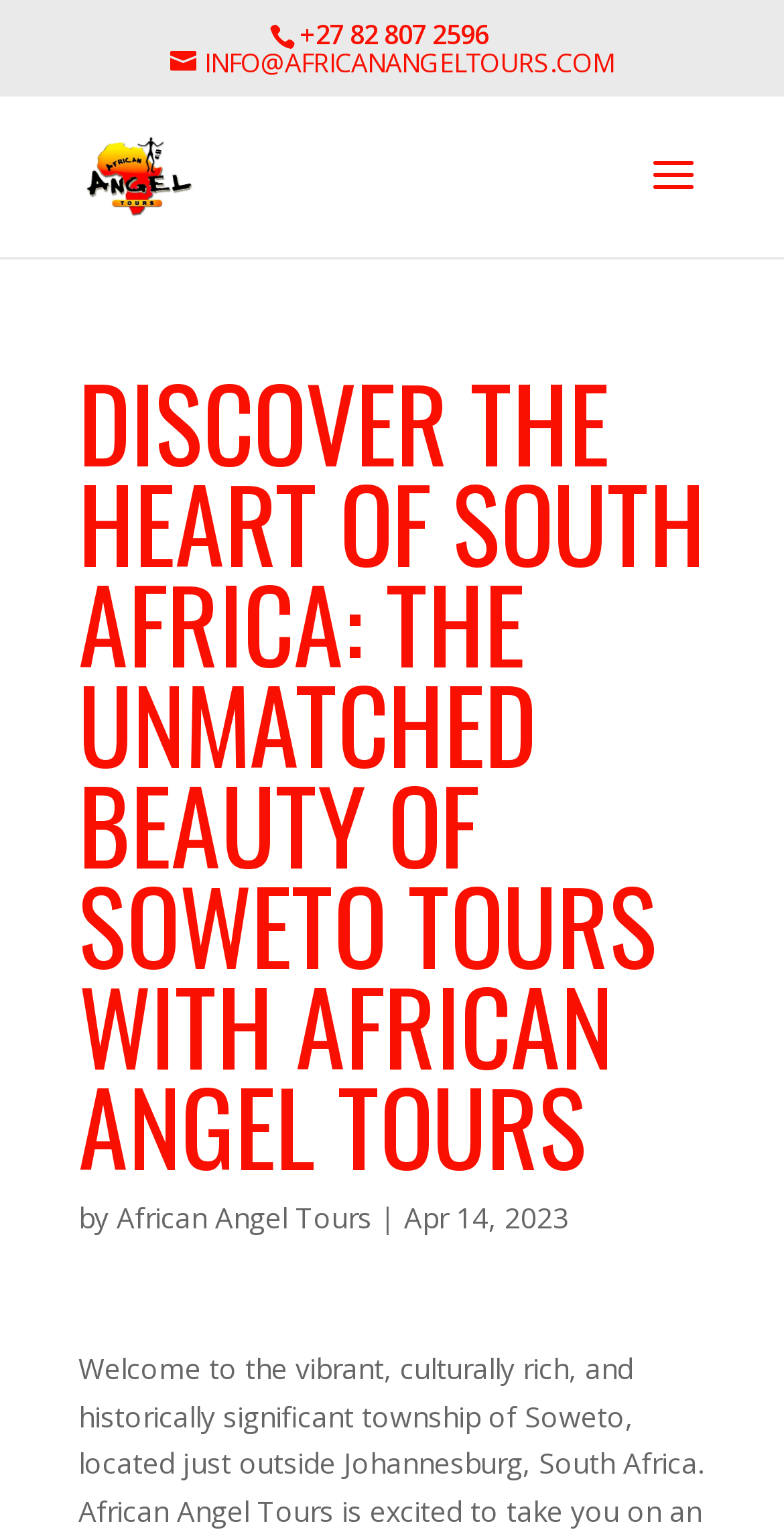Extract the main headline from the webpage and generate its text.

DISCOVER THE HEART OF SOUTH AFRICA: THE UNMATCHED BEAUTY OF SOWETO TOURS WITH AFRICAN ANGEL TOURS